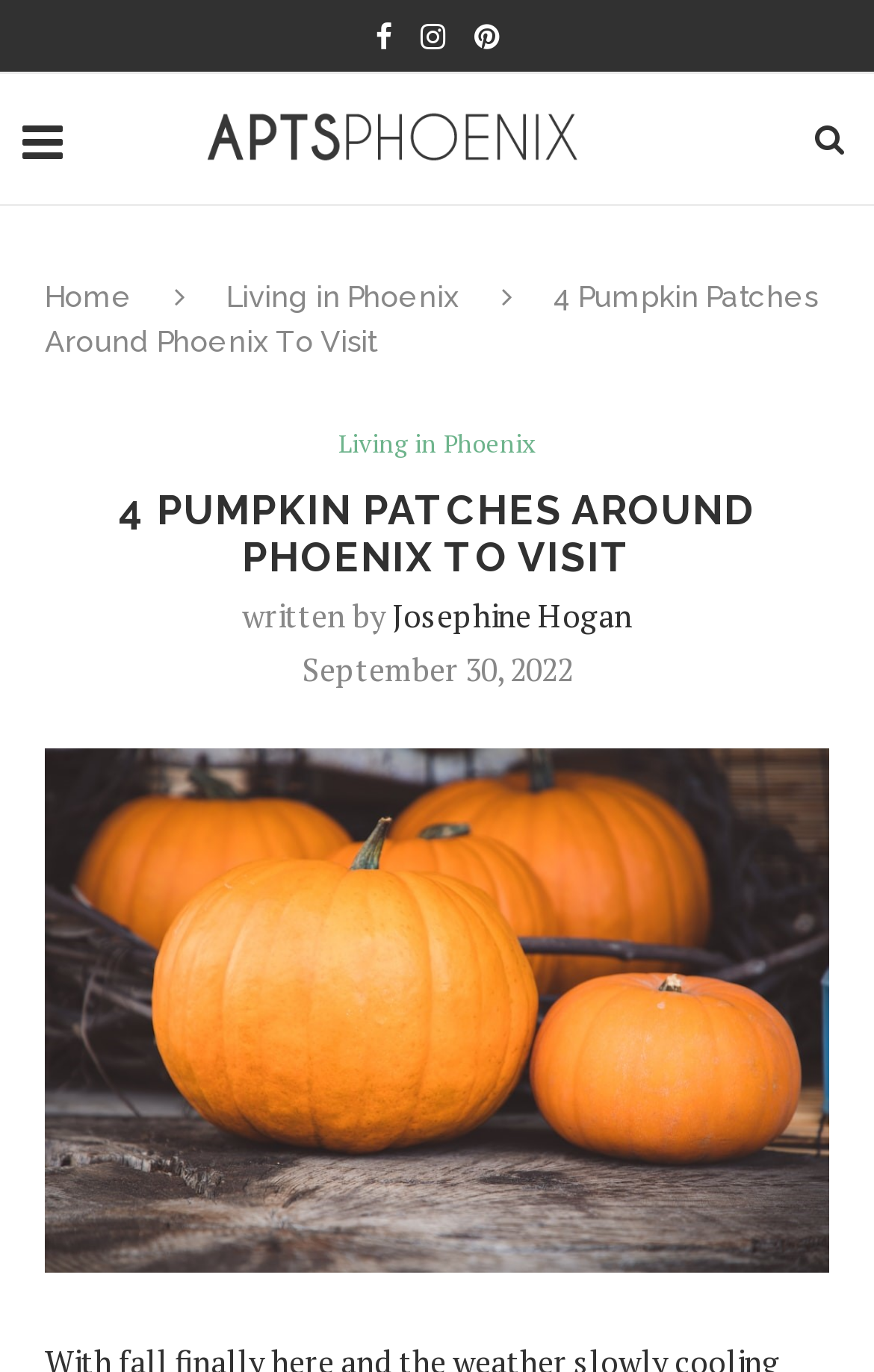Look at the image and answer the question in detail:
How many links are in the top navigation bar?

I counted the links in the top navigation bar, which are 'Home', 'Living in Phoenix', and two social media links represented by icons. Therefore, there are 4 links in total.